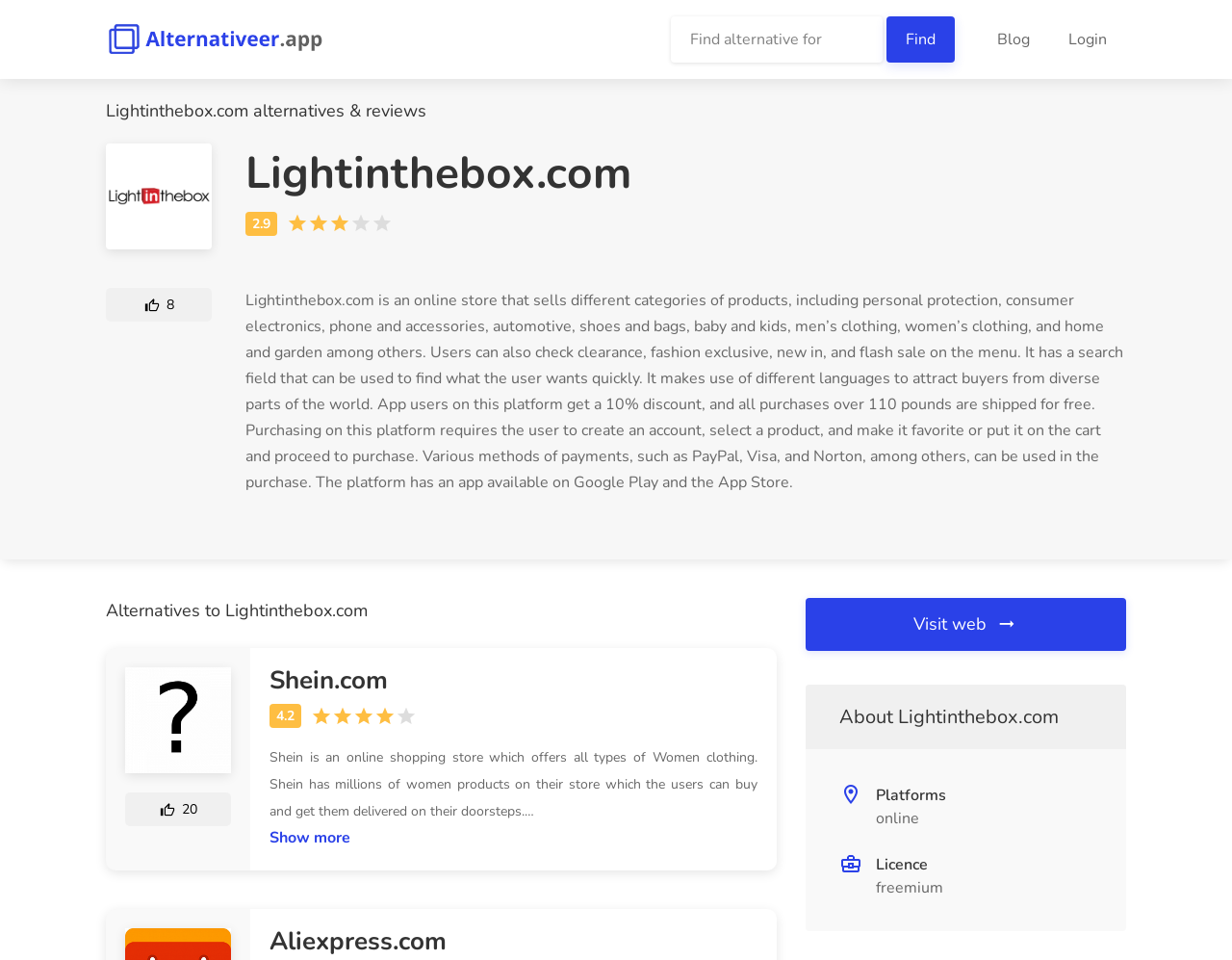Can you identify and provide the main heading of the webpage?

Lightinthebox.com alternatives & reviews